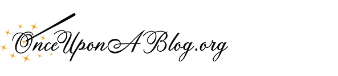Give a detailed explanation of what is happening in the image.

The image features the logo of "Once Upon a Blog," a whimsical design incorporating a magic wand adorned with stars, portraying a sense of creativity and enchantment. The blog appears to focus on literary themes, possibly encompassing book reviews, interviews, and discussions related to storytelling. The elegant typography of the blog's name, "Once Upon a Blog.org," further emphasizes its charming and inviting atmosphere, suggesting a space dedicated to the love of reading and writing. This logo serves as a visual representation of the blog’s mission to inspire and engage its audience with captivating content.